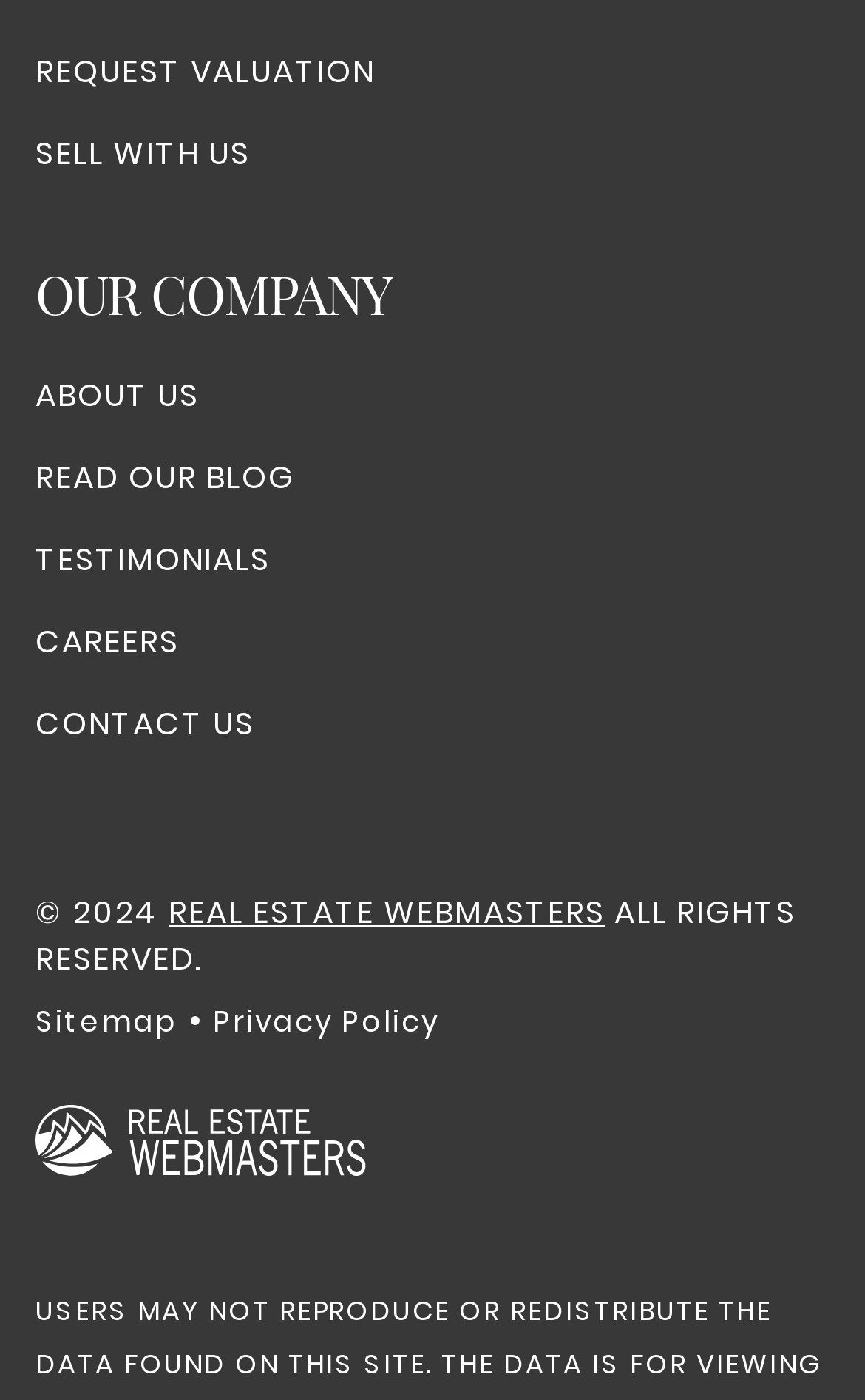Provide the bounding box coordinates of the HTML element this sentence describes: "Read our blog".

[0.041, 0.325, 0.341, 0.358]